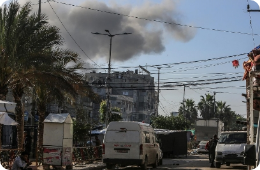What is the lone figure in the scene doing?
Examine the image and give a concise answer in one word or a short phrase.

assessing the situation